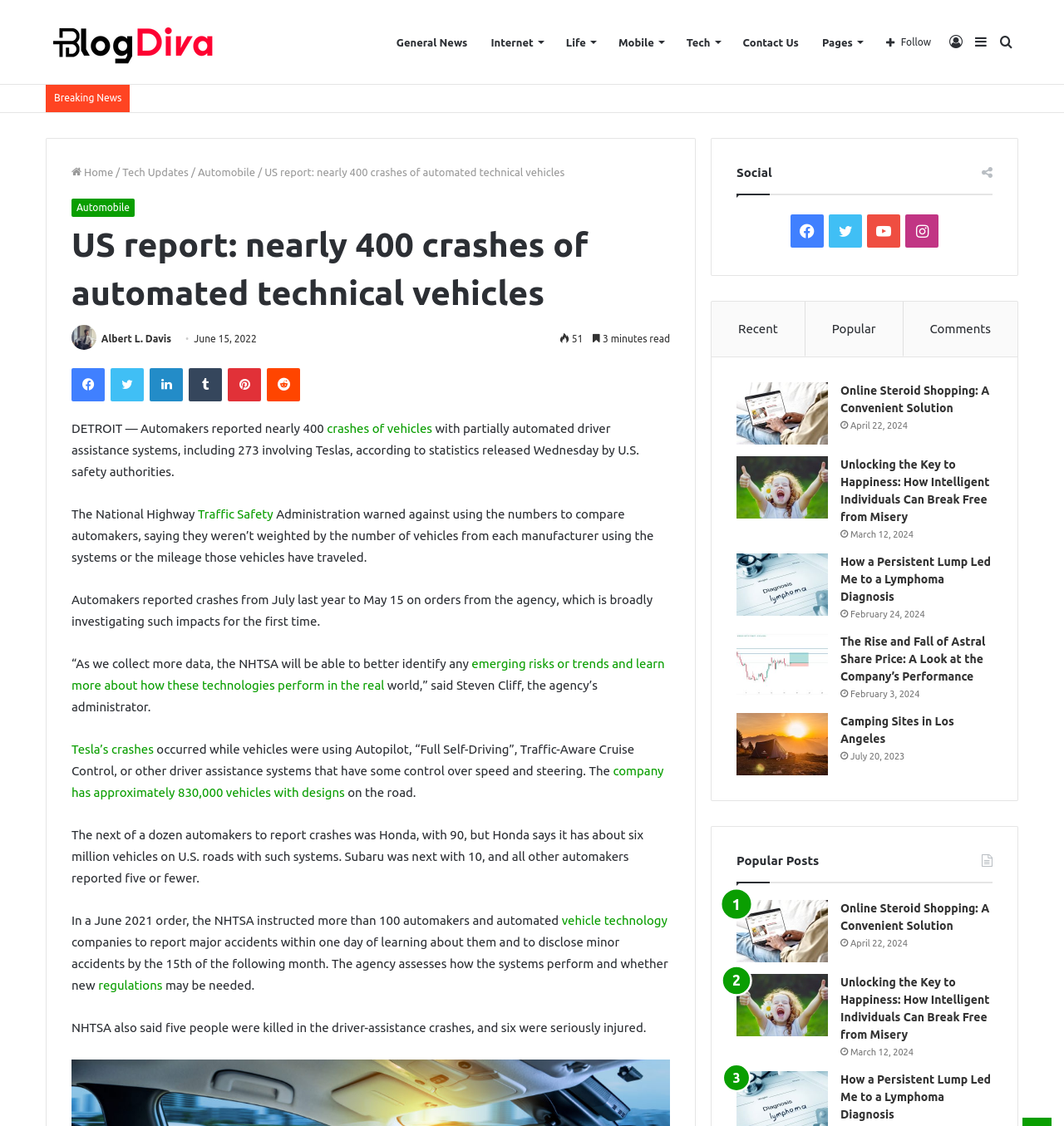Answer the question below with a single word or a brief phrase: 
What is the name of the blog?

Blog Diva